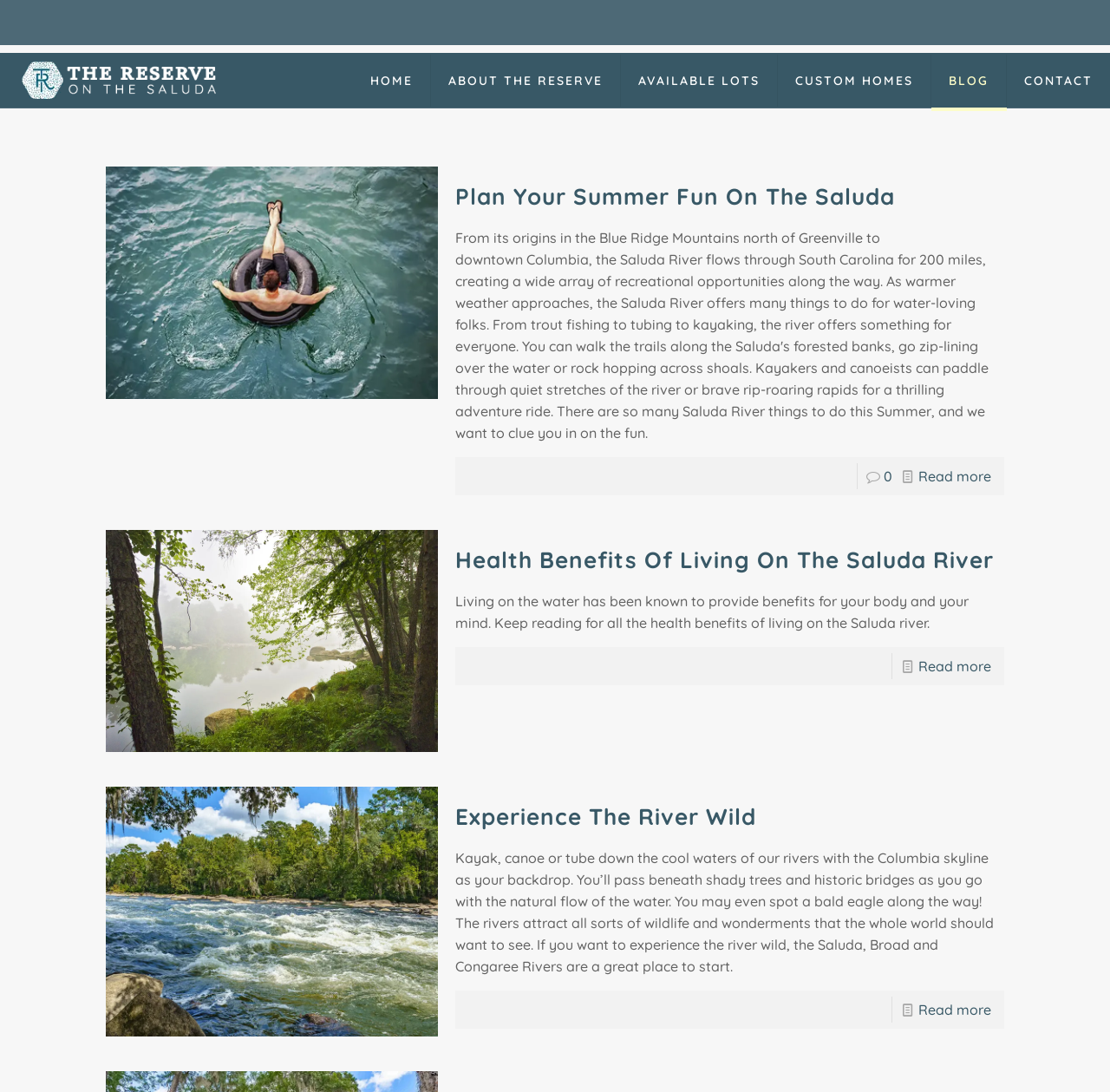Review the image closely and give a comprehensive answer to the question: What activity can be done on the Saluda River?

According to the third article, one can kayak, canoe, or tube down the Saluda River, and the article provides a detailed description of the experience.